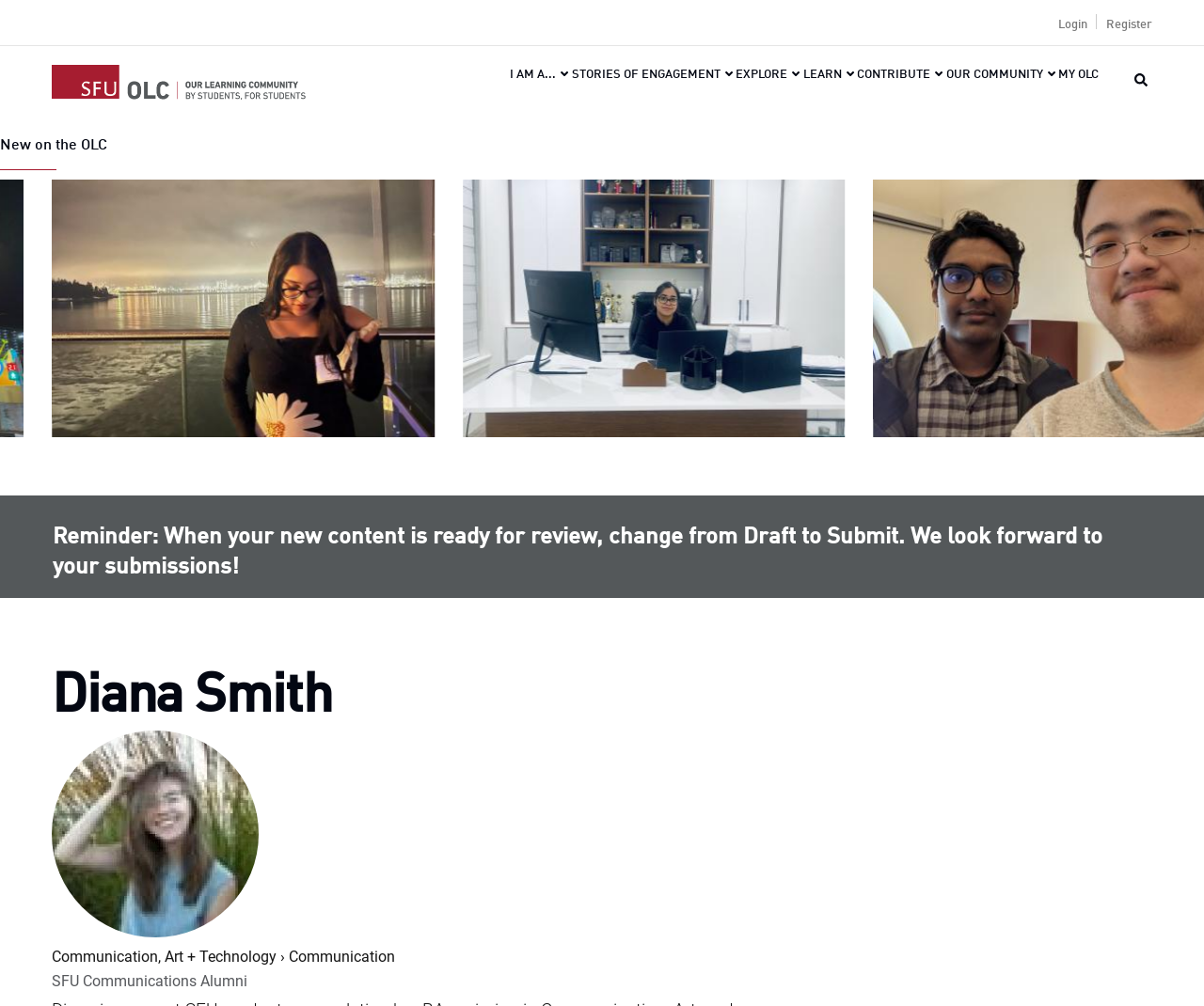Using the element description Contribute, predict the bounding box coordinates for the UI element. Provide the coordinates in (top-left x, top-left y, bottom-right x, bottom-right y) format with values ranging from 0 to 1.

[0.672, 0.06, 0.758, 0.106]